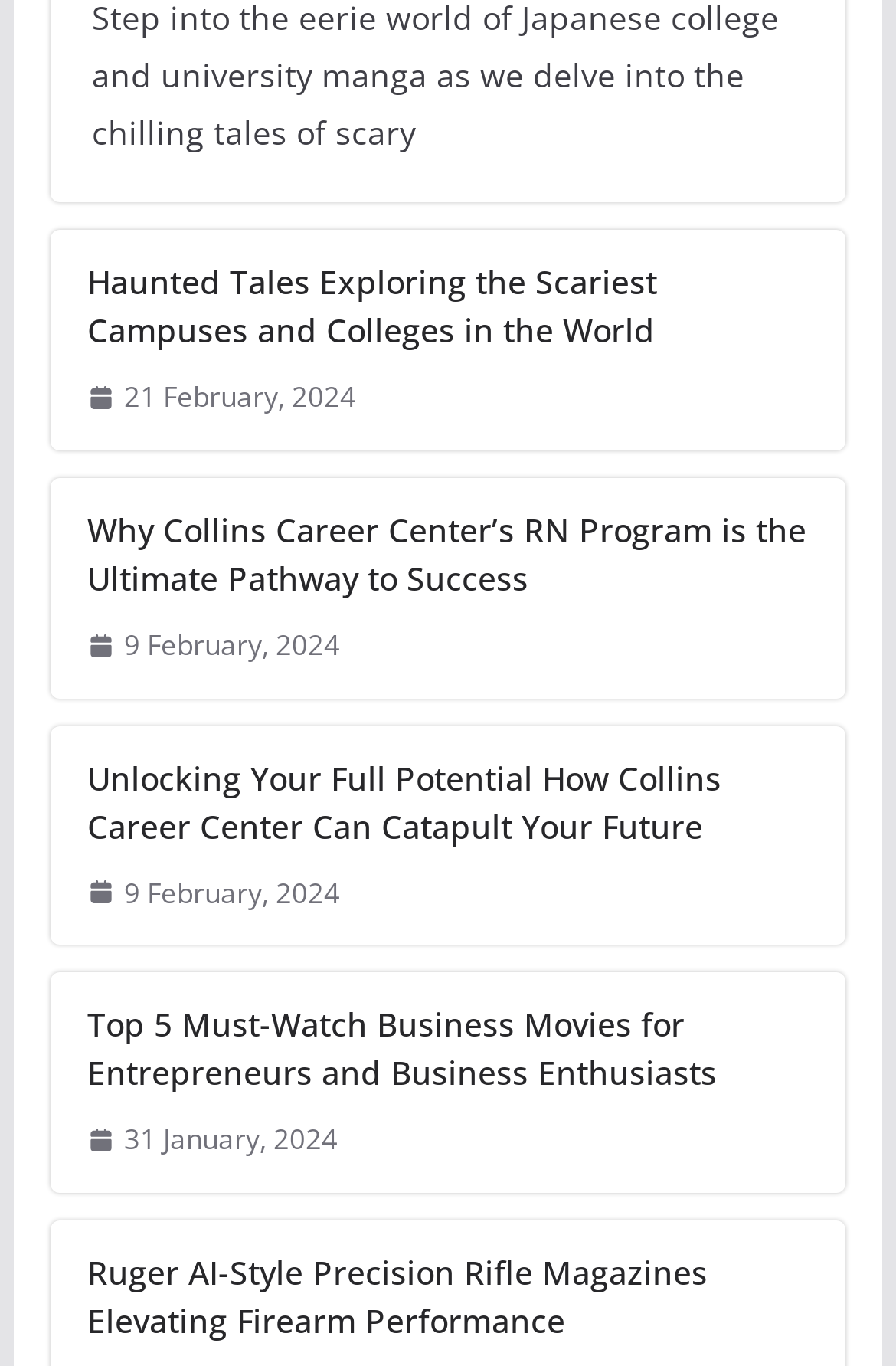Given the description of the UI element: "21 February, 202421 February, 2024", predict the bounding box coordinates in the form of [left, top, right, bottom], with each value being a float between 0 and 1.

[0.097, 0.273, 0.397, 0.31]